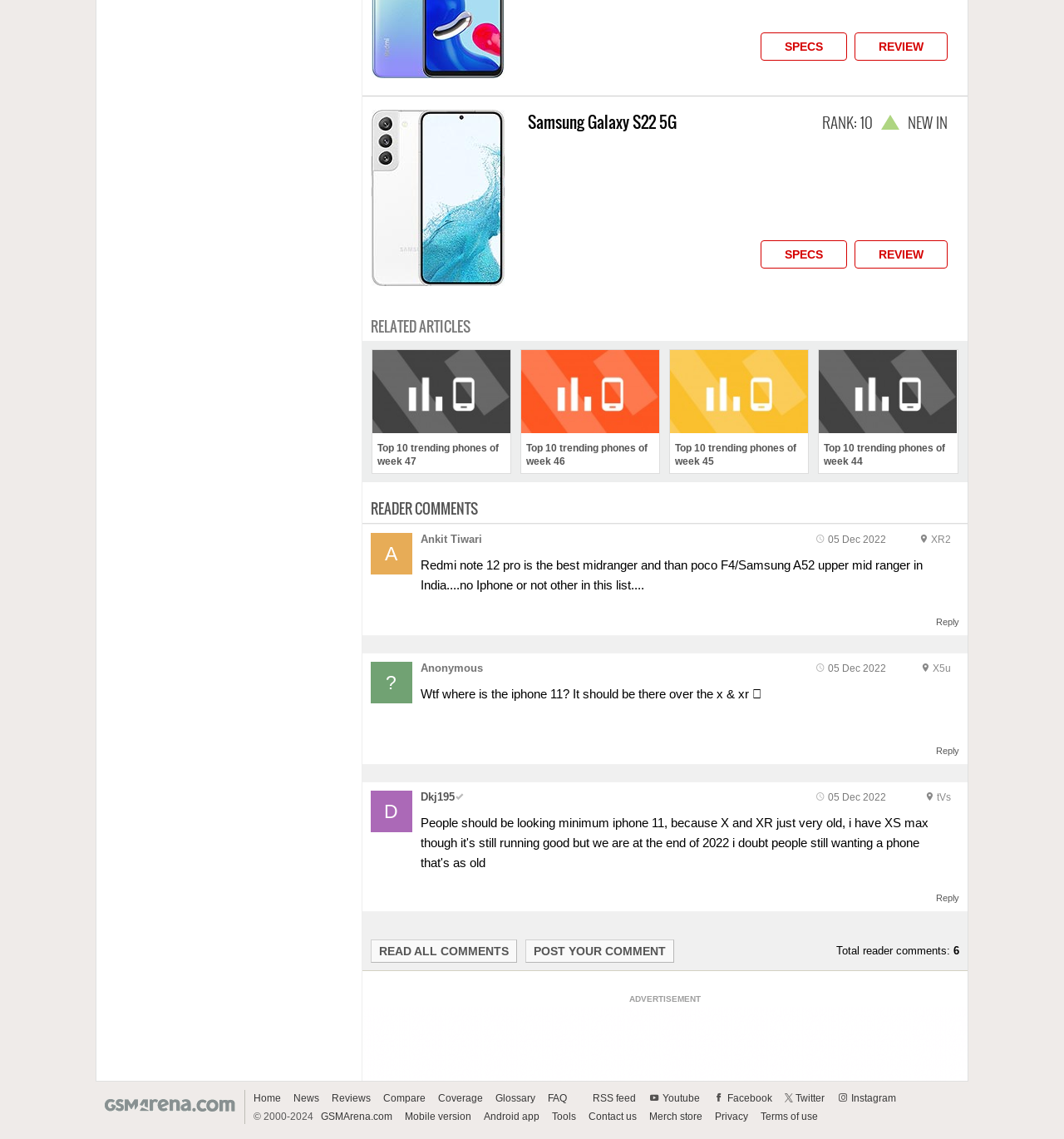How many reader comments are there?
Based on the image, provide your answer in one word or phrase.

6